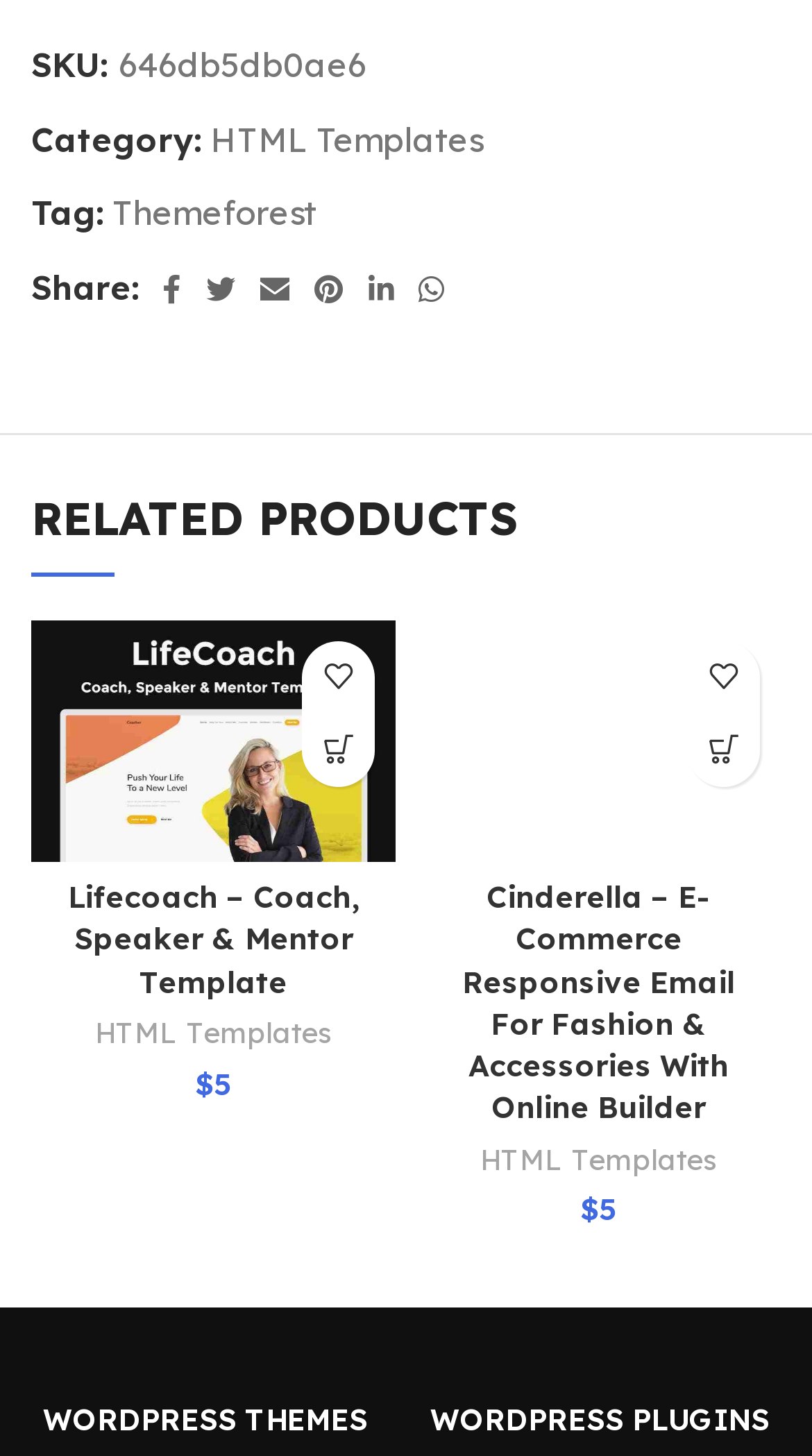Extract the bounding box coordinates for the HTML element that matches this description: "All topics". The coordinates should be four float numbers between 0 and 1, i.e., [left, top, right, bottom].

None